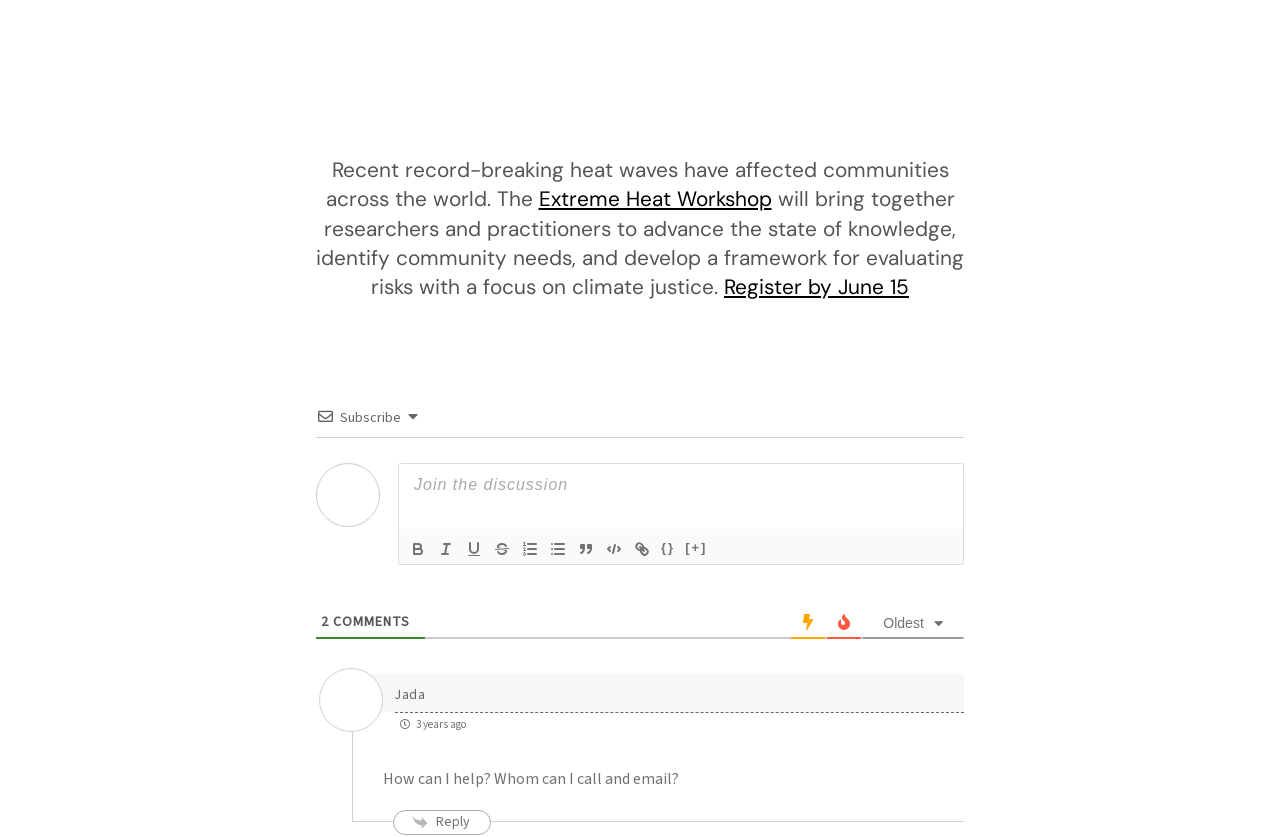Locate the bounding box coordinates of the element that should be clicked to execute the following instruction: "Contact the Webmaster".

None